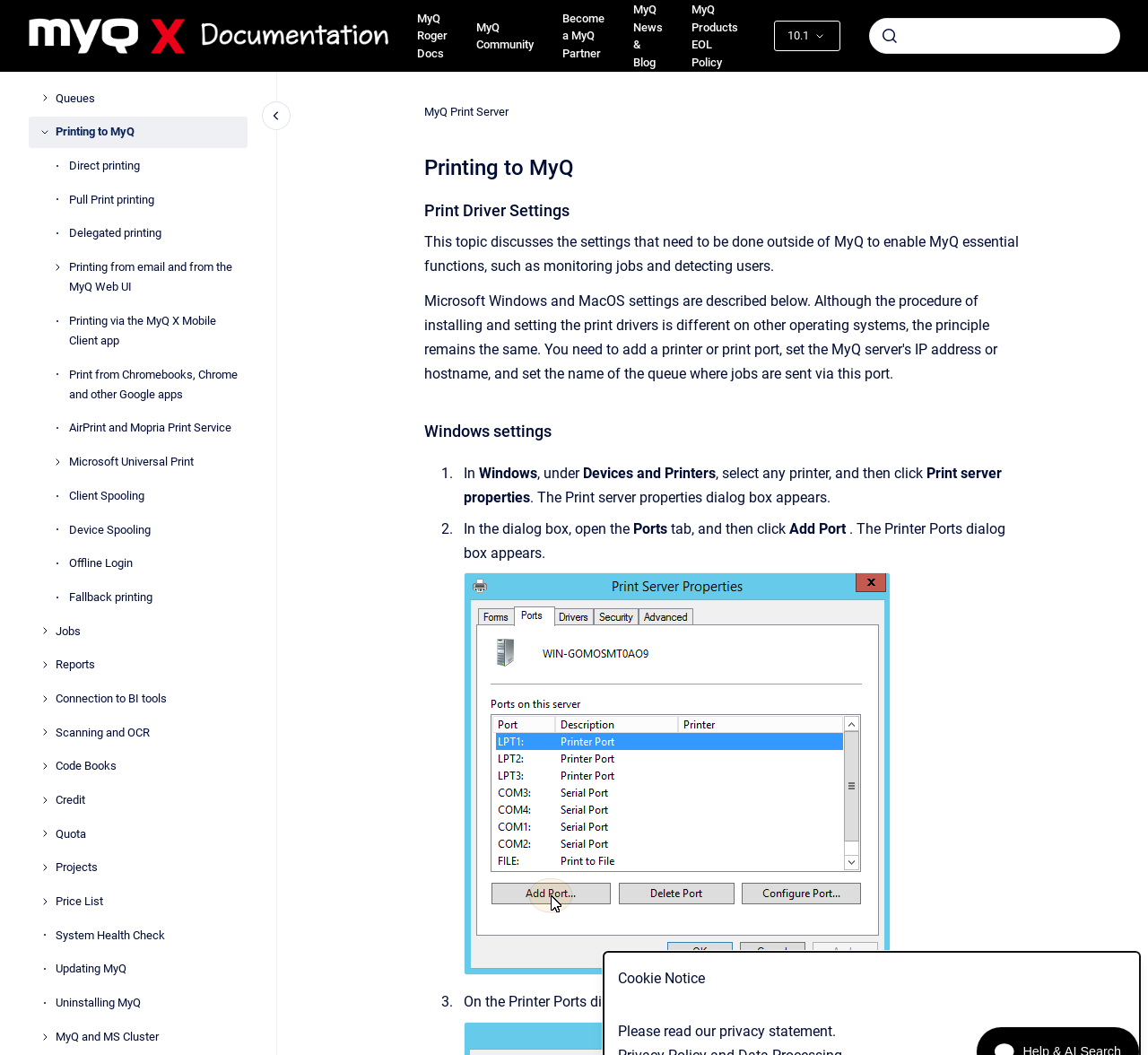Please identify the bounding box coordinates of the element on the webpage that should be clicked to follow this instruction: "Click on Printers". The bounding box coordinates should be given as four float numbers between 0 and 1, formatted as [left, top, right, bottom].

[0.048, 0.014, 0.216, 0.044]